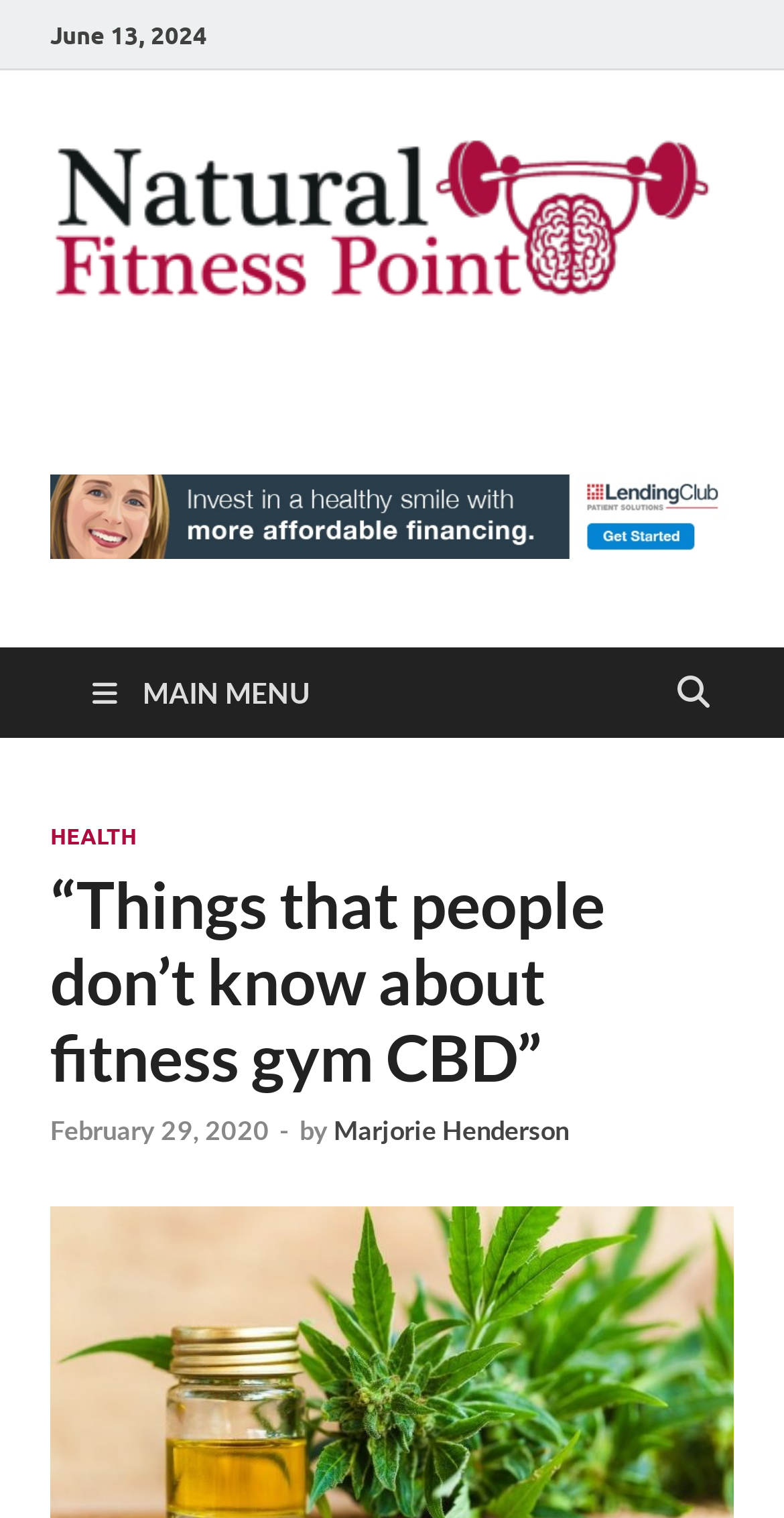Write an extensive caption that covers every aspect of the webpage.

The webpage appears to be a blog post or article about fitness and body shaping. At the top left of the page, there is a date "June 13, 2024" and a link to "Natural Fitness Point" with an accompanying image. Below this, there is a complementary section that takes up most of the top half of the page.

On the left side of the page, there is a main menu link with an icon, which expands to reveal a header section. This header section contains links to other sections of the website, including "HEALTH", as well as the title of the current article, "“Things that people don’t know about fitness gym CBD”". 

Below the title, there is a section that displays the publication date "February 29, 2020", the author's name "Marjorie Henderson", and a separator dash. The article's content is likely to be located below this section, although the exact details are not provided in the accessibility tree.